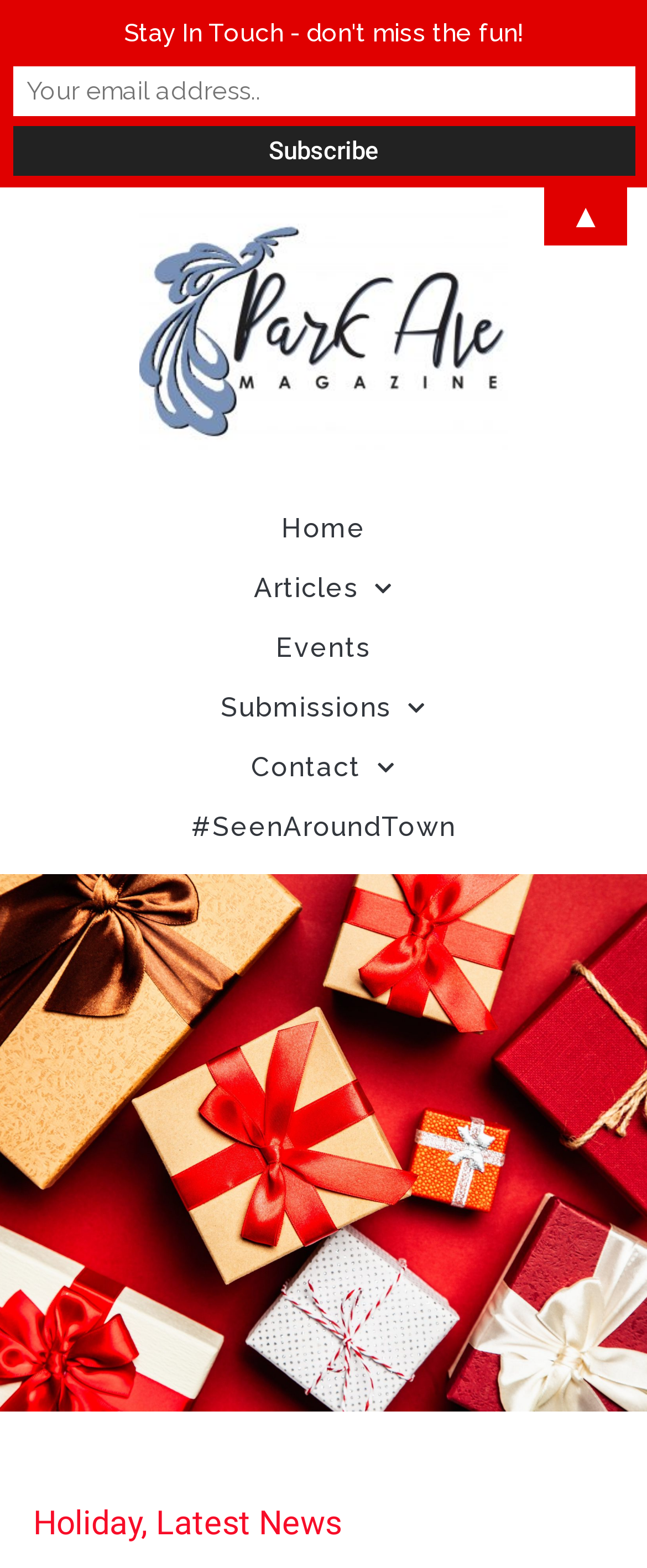Pinpoint the bounding box coordinates of the element to be clicked to execute the instruction: "Check out the Latest News".

[0.241, 0.958, 0.528, 0.984]